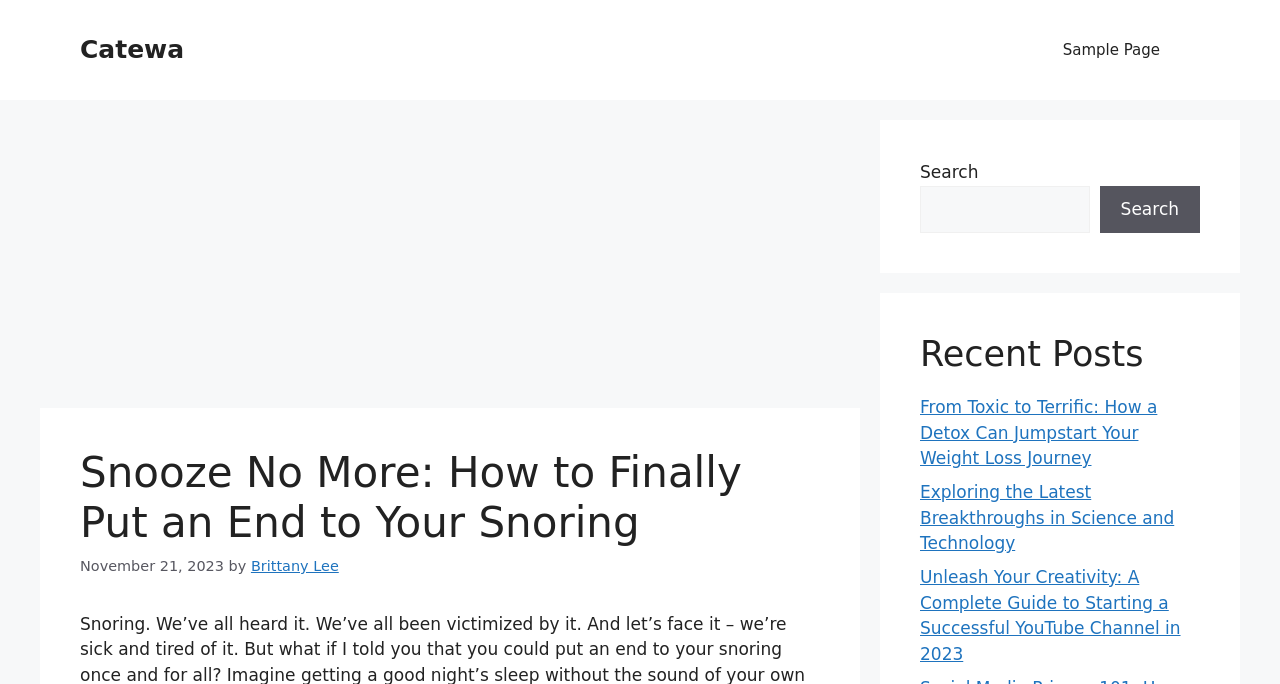Determine the main headline of the webpage and provide its text.

﻿Snooze No More: How to Finally Put an End to Your Snoring